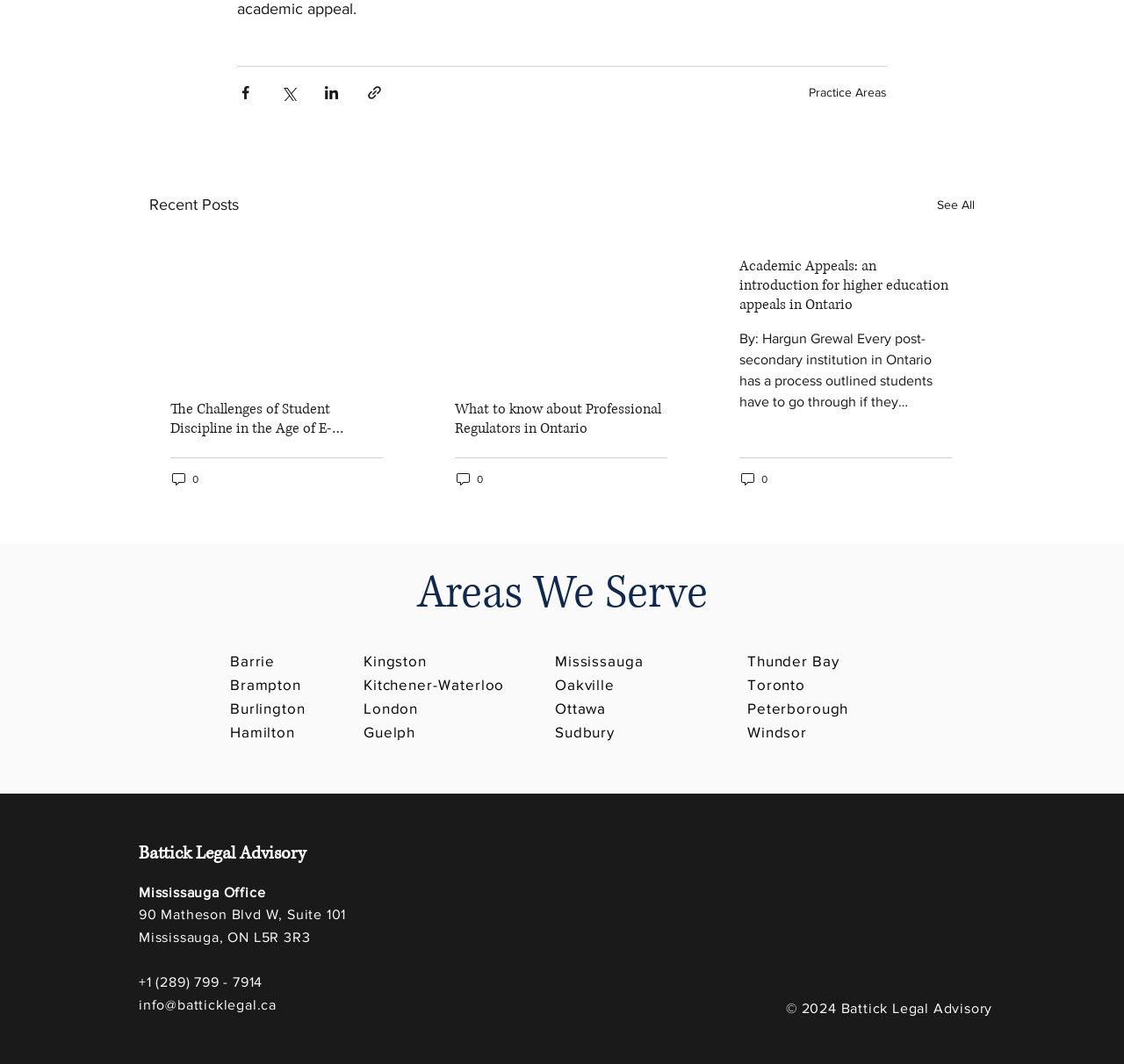Locate the bounding box coordinates of the area you need to click to fulfill this instruction: 'Read the article about student discipline'. The coordinates must be in the form of four float numbers ranging from 0 to 1: [left, top, right, bottom].

[0.152, 0.375, 0.341, 0.411]